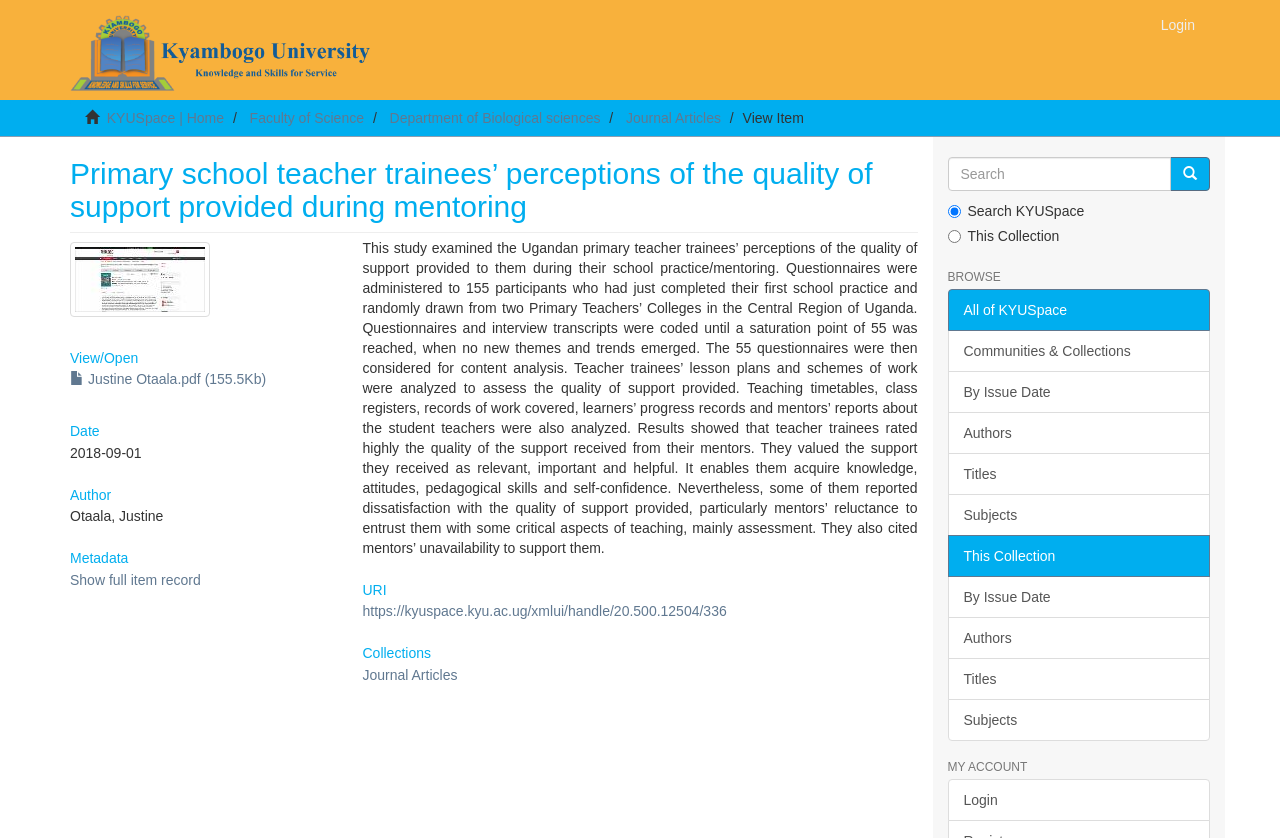Please provide the bounding box coordinates in the format (top-left x, top-left y, bottom-right x, bottom-right y). Remember, all values are floating point numbers between 0 and 1. What is the bounding box coordinate of the region described as: parent_node: Matthew Hodson title="Matthew Hodson"

None